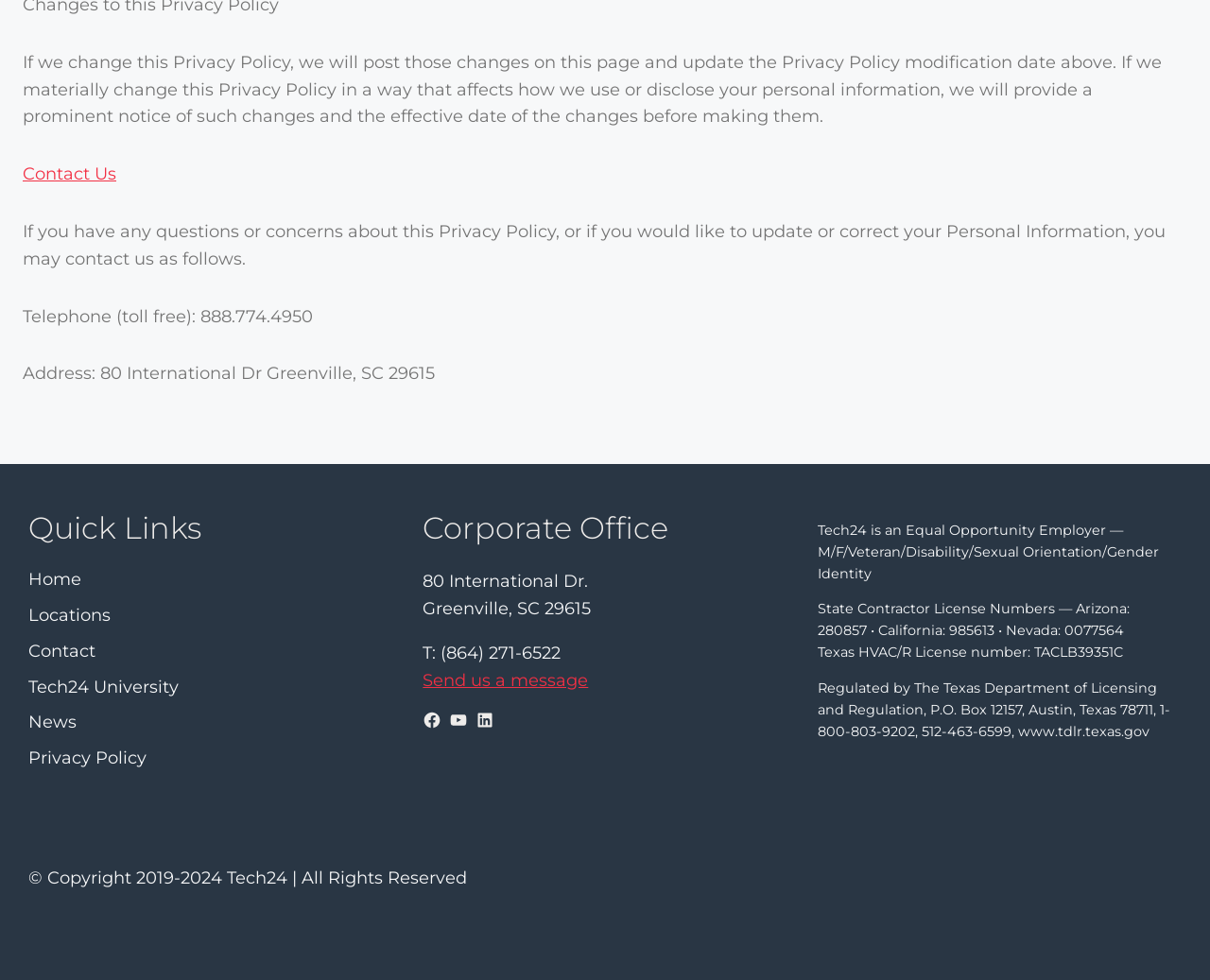How many footer menu links are there? Based on the image, give a response in one word or a short phrase.

6